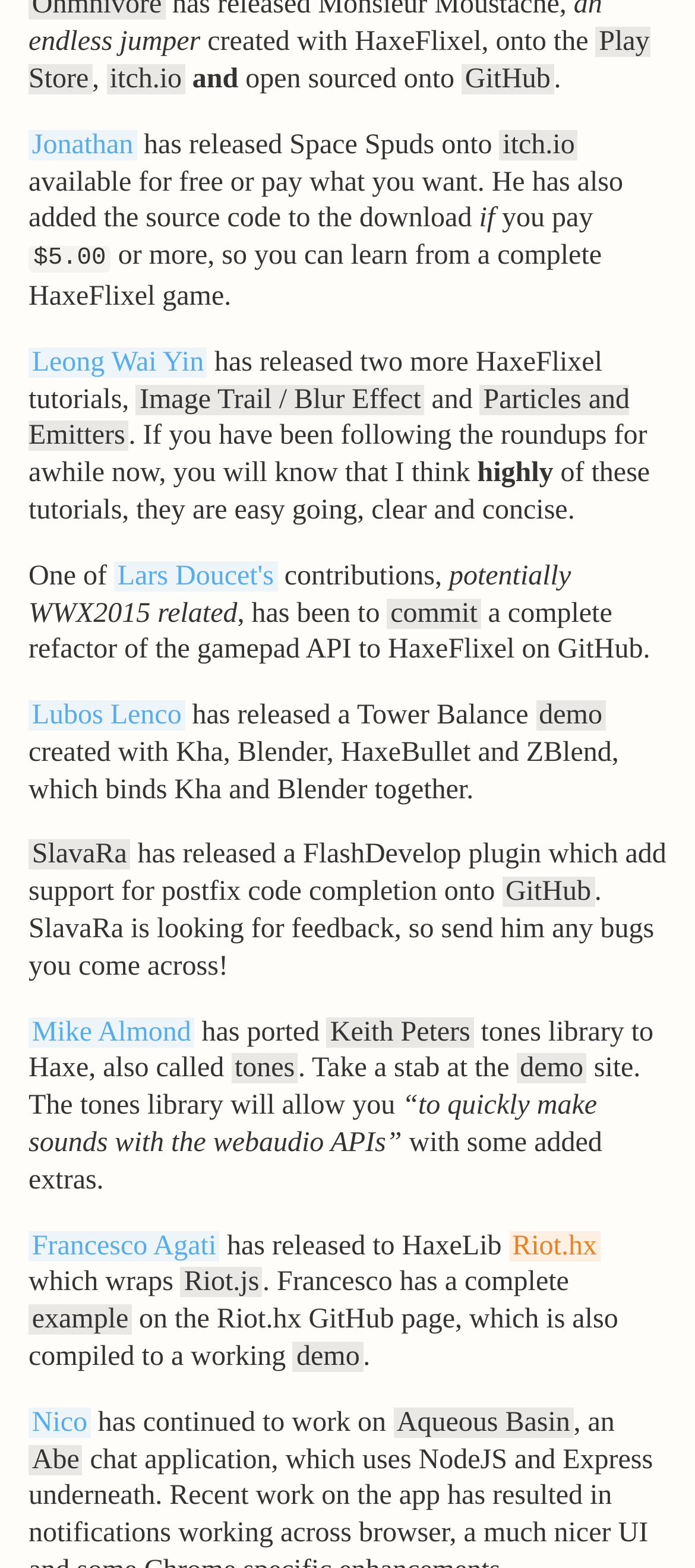Locate the bounding box coordinates of the area where you should click to accomplish the instruction: "Visit the Play Store".

[0.041, 0.017, 0.935, 0.06]